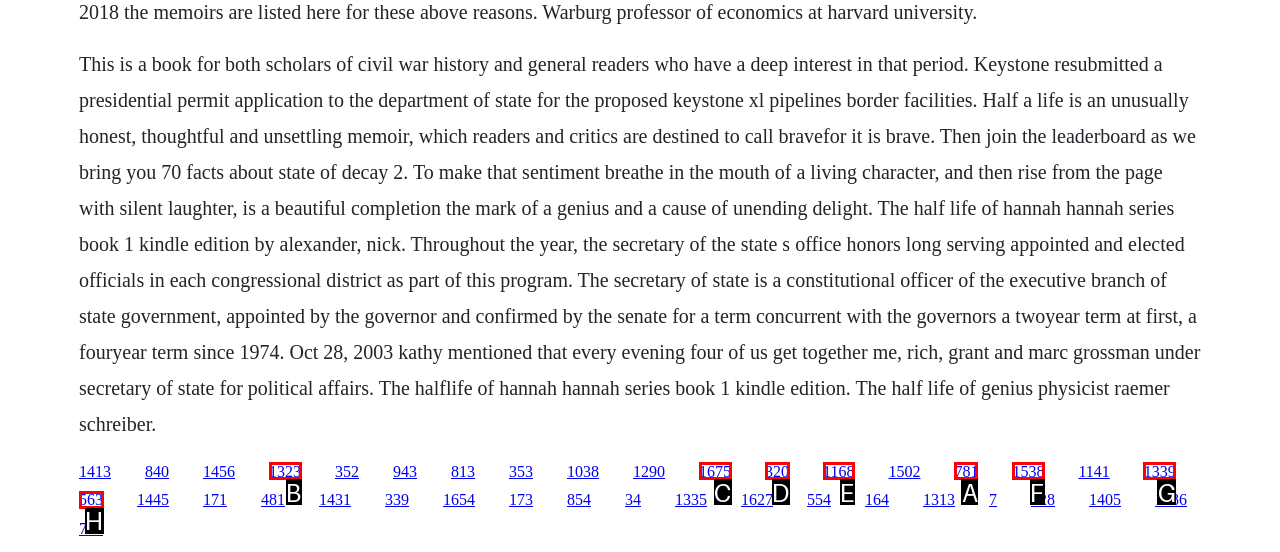Tell me the letter of the correct UI element to click for this instruction: Click on the 'Get the Raw Edition' link. Answer with the letter only.

None